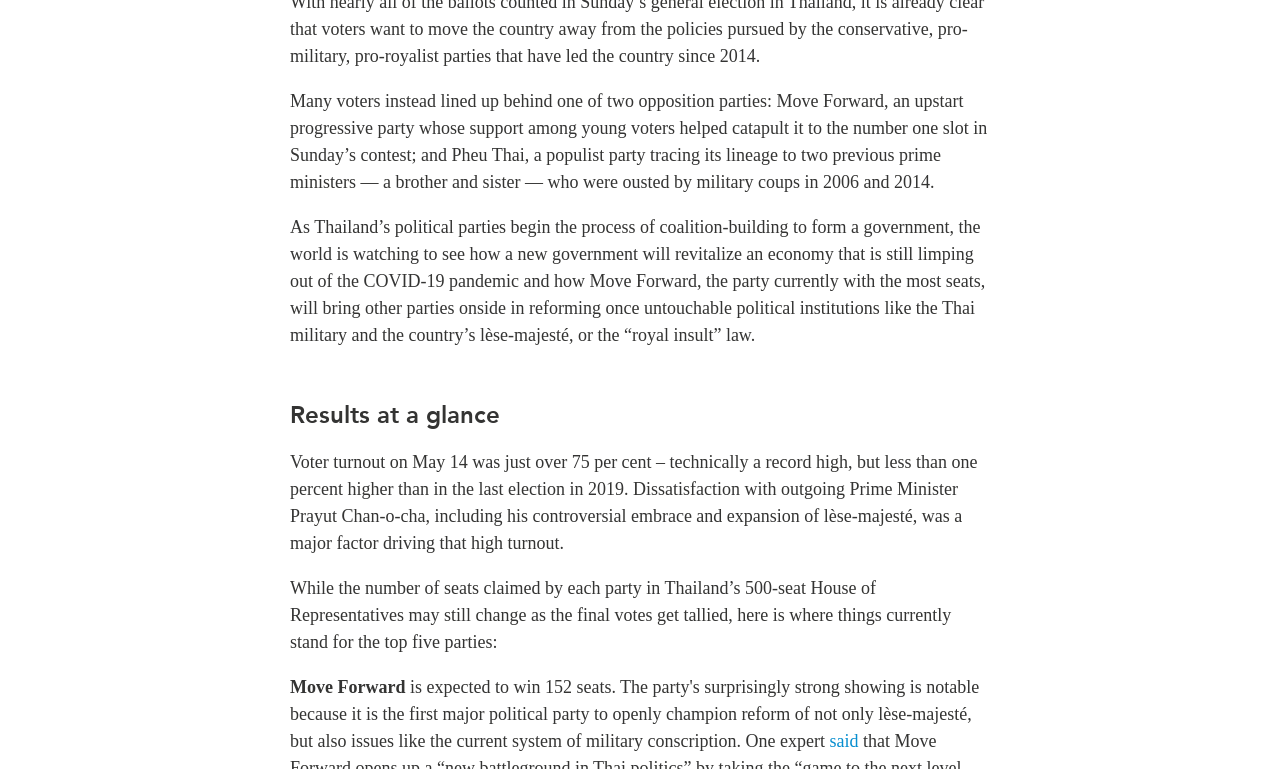Using the provided element description: "Twitter", identify the bounding box coordinates. The coordinates should be four floats between 0 and 1 in the order [left, top, right, bottom].

None